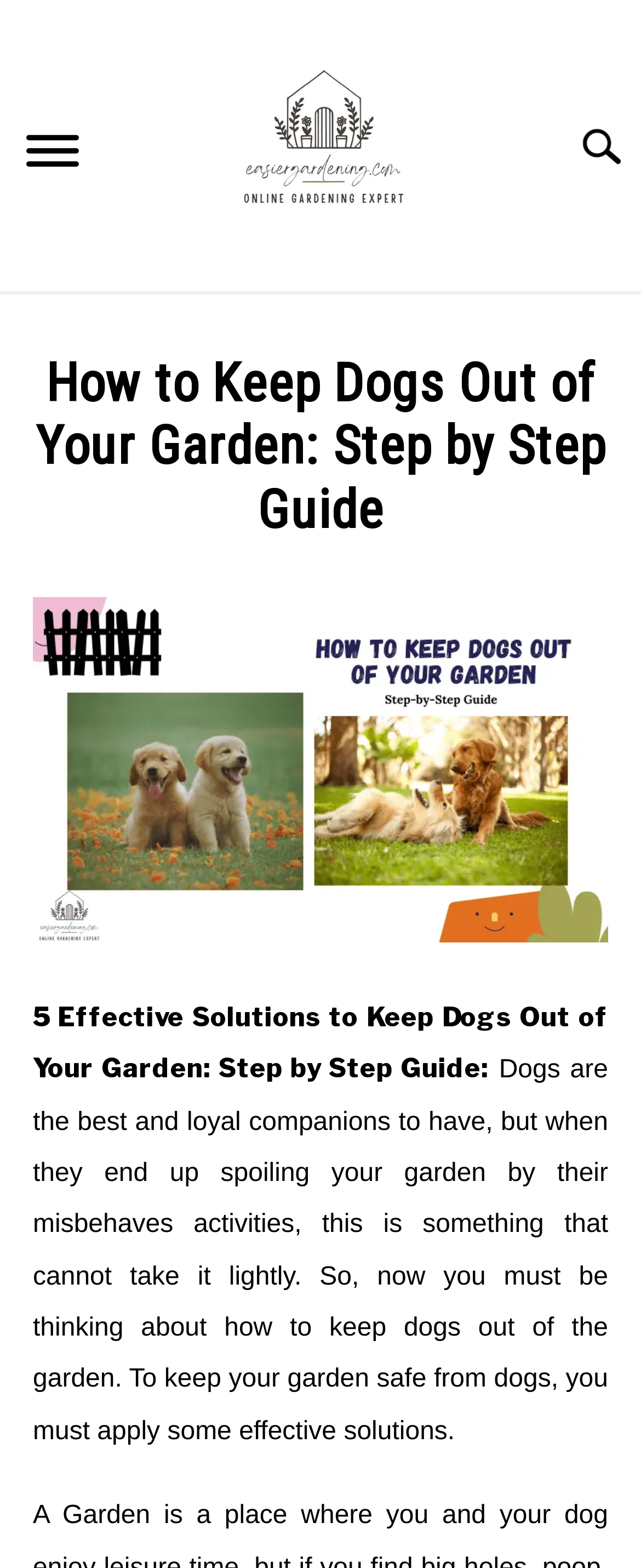Identify the bounding box coordinates of the clickable section necessary to follow the following instruction: "Toggle the 'SUBMENU TOGGLE' button". The coordinates should be presented as four float numbers from 0 to 1, i.e., [left, top, right, bottom].

[0.882, 0.247, 1.0, 0.297]